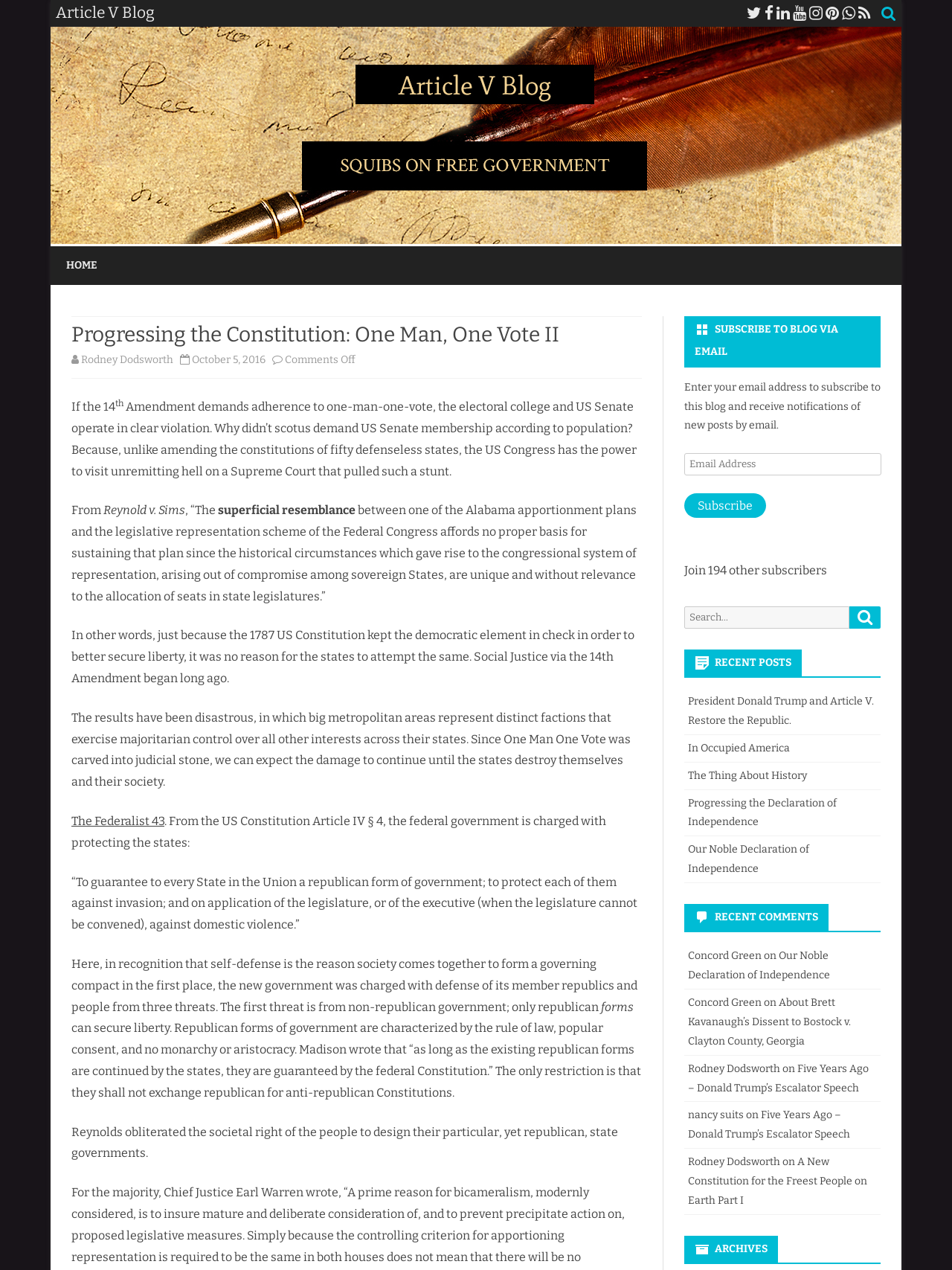Observe the image and answer the following question in detail: How many recent posts are listed on the webpage?

I counted the number of links under the 'RECENT POSTS' heading, and there are 5 links listed.